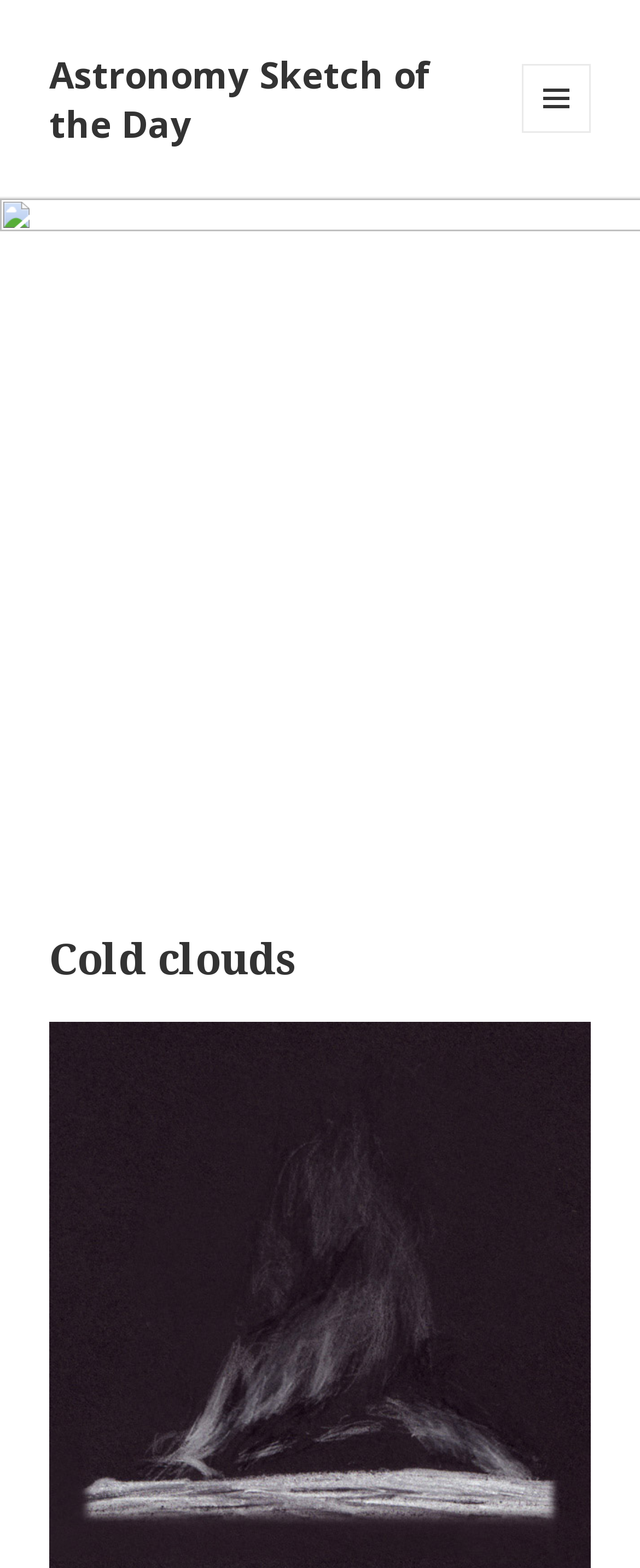Based on the element description Astronomy Sketch of the Day, identify the bounding box coordinates for the UI element. The coordinates should be in the format (top-left x, top-left y, bottom-right x, bottom-right y) and within the 0 to 1 range.

[0.077, 0.031, 0.674, 0.094]